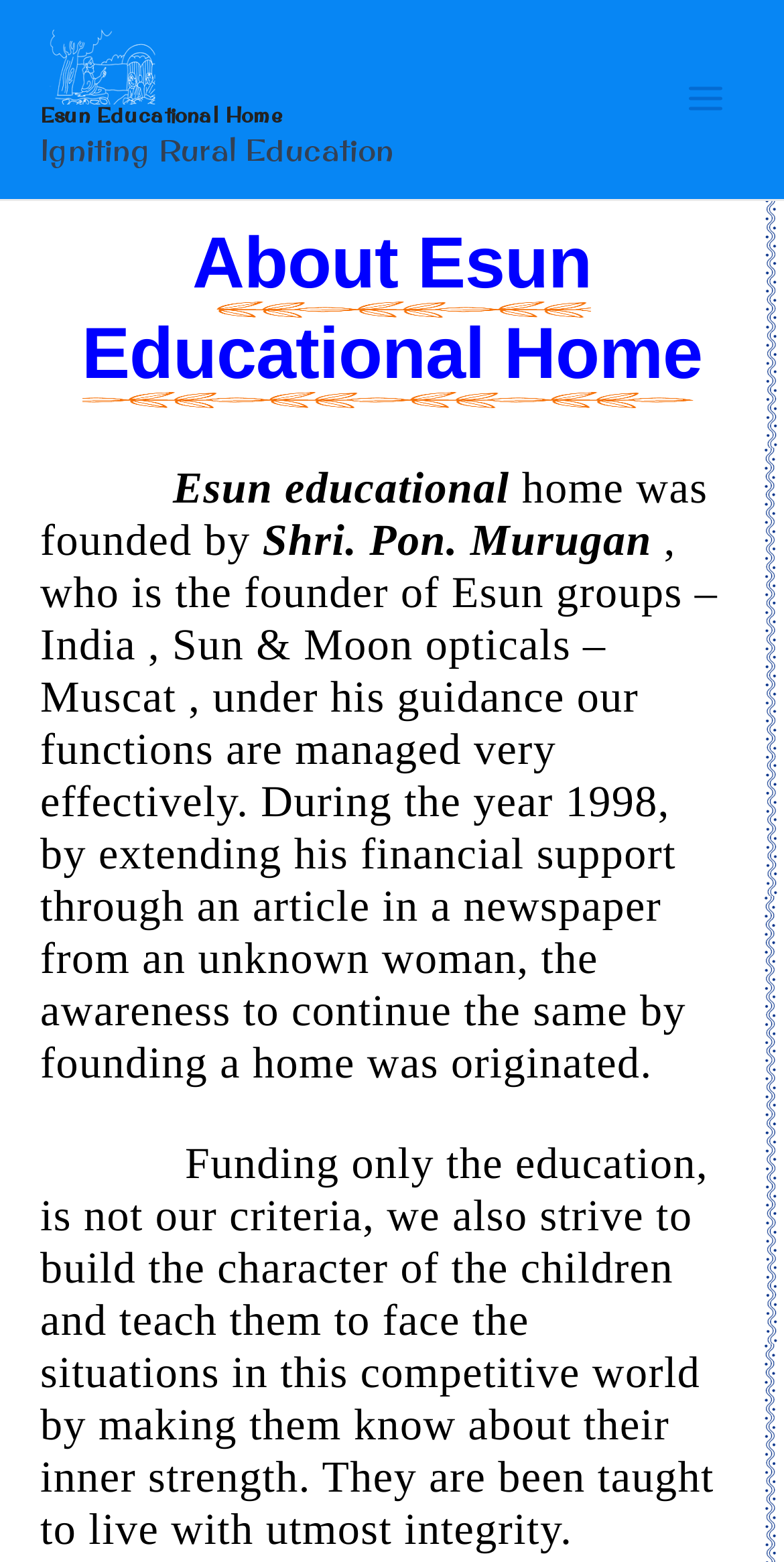Answer the question with a single word or phrase: 
Who founded Esun Educational Home?

Shri. Pon. Murugan